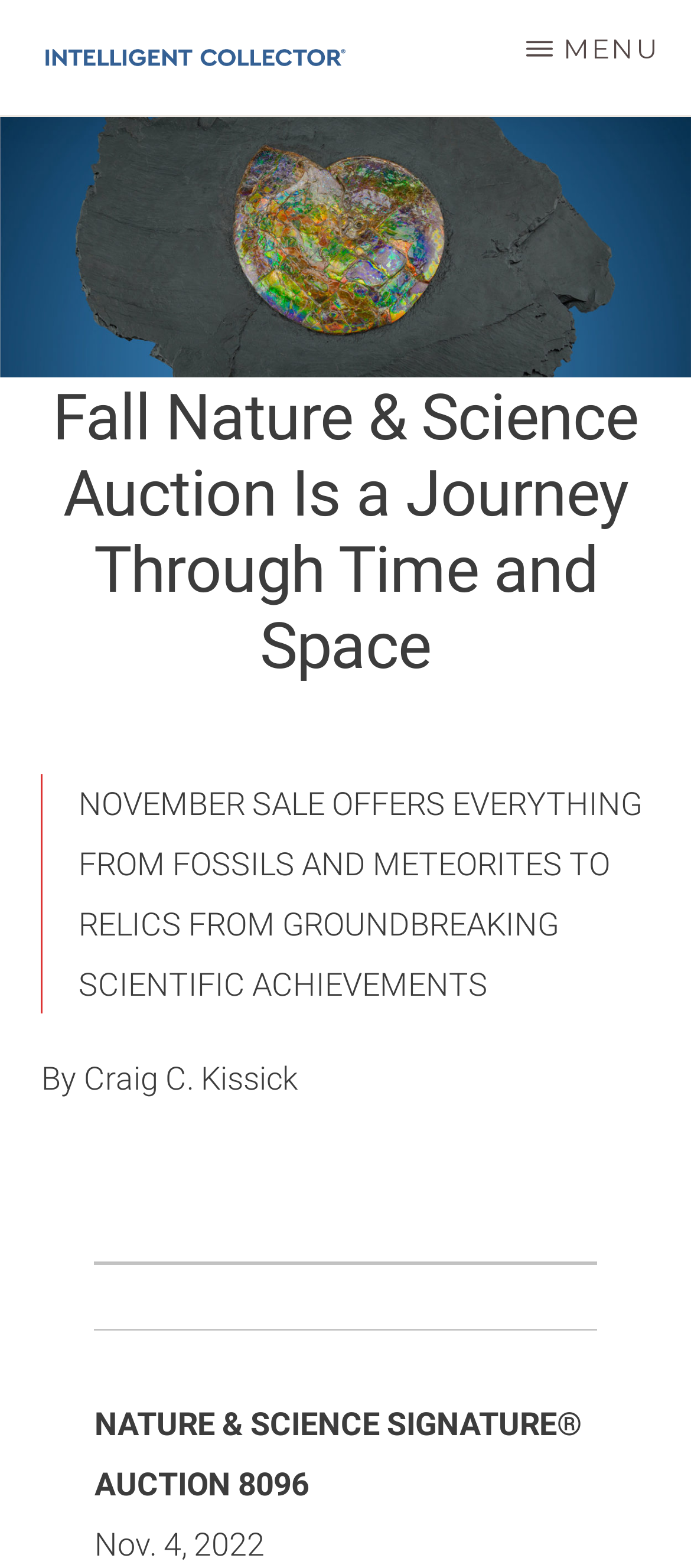What is the theme of the auction?
Give a thorough and detailed response to the question.

The webpage's header image has a caption 'Fall Nature & Science Auction Is a Journey Through Time and Space' which suggests that the theme of the auction is a journey through time and space.